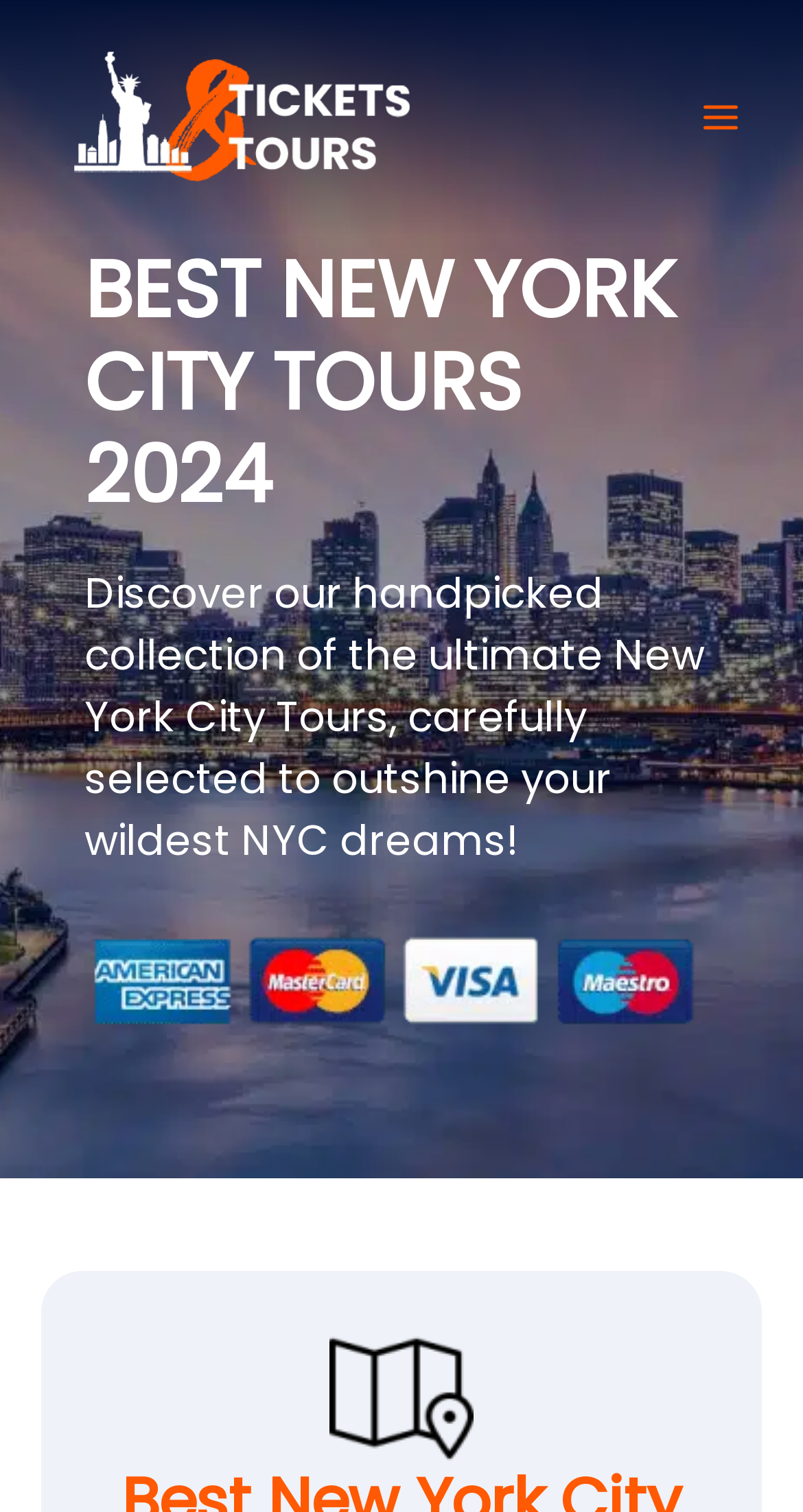Please answer the following query using a single word or phrase: 
What is the tone of the website's content?

Promotional